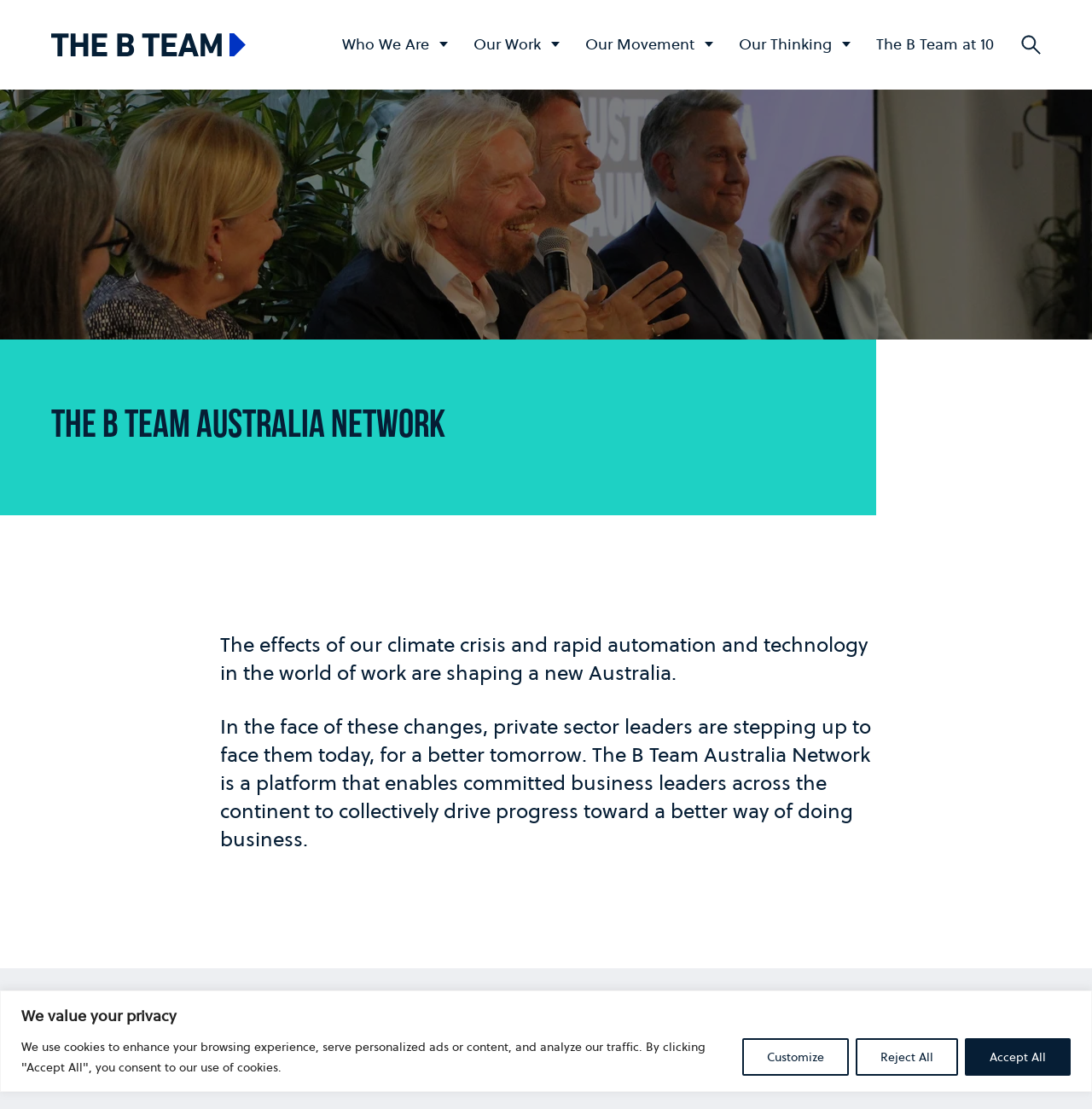How many buttons are on the top navigation bar?
Answer the question with just one word or phrase using the image.

5